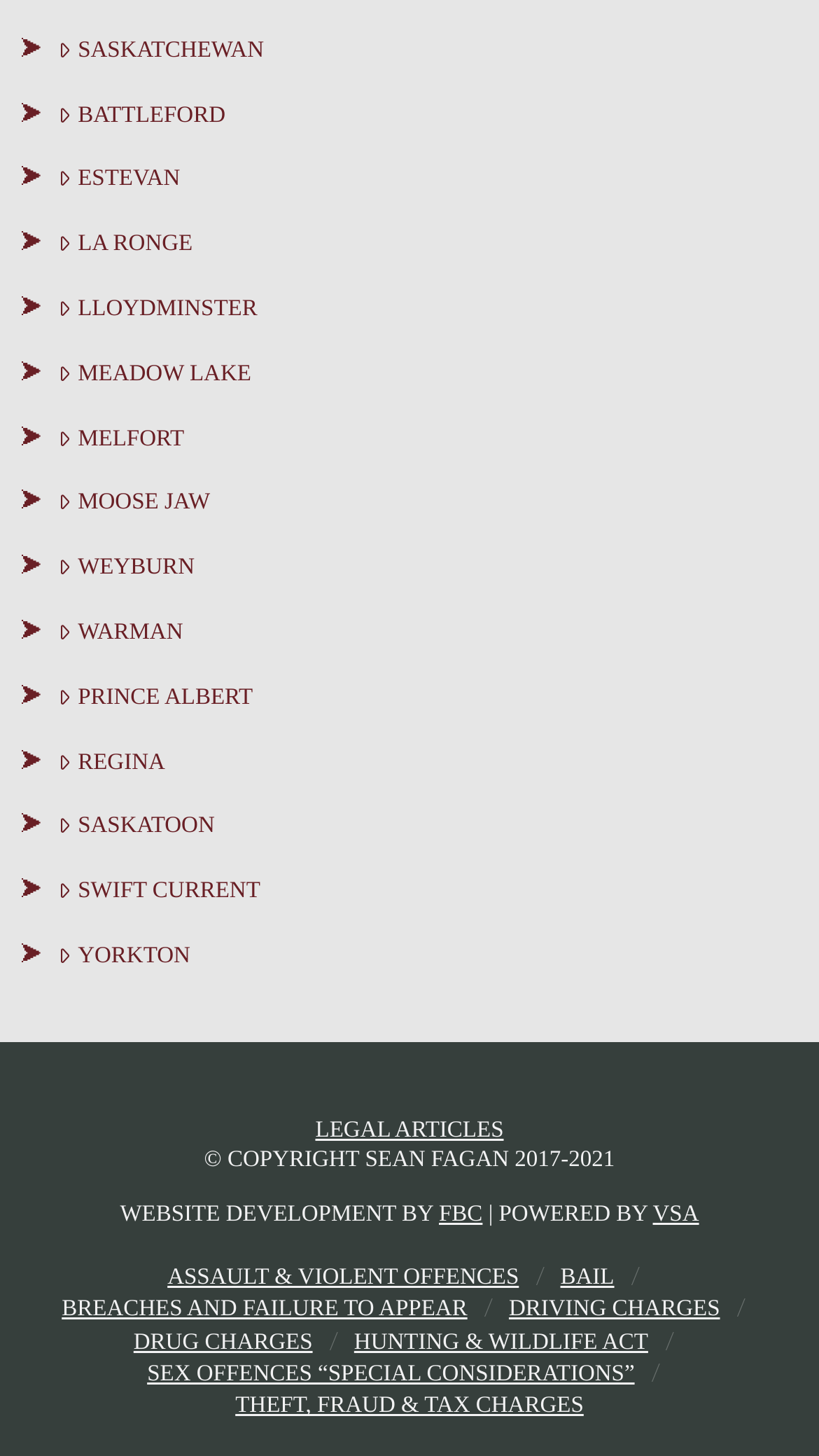Find the bounding box coordinates for the area that should be clicked to accomplish the instruction: "Learn about DRIVING CHARGES".

[0.621, 0.889, 0.879, 0.91]